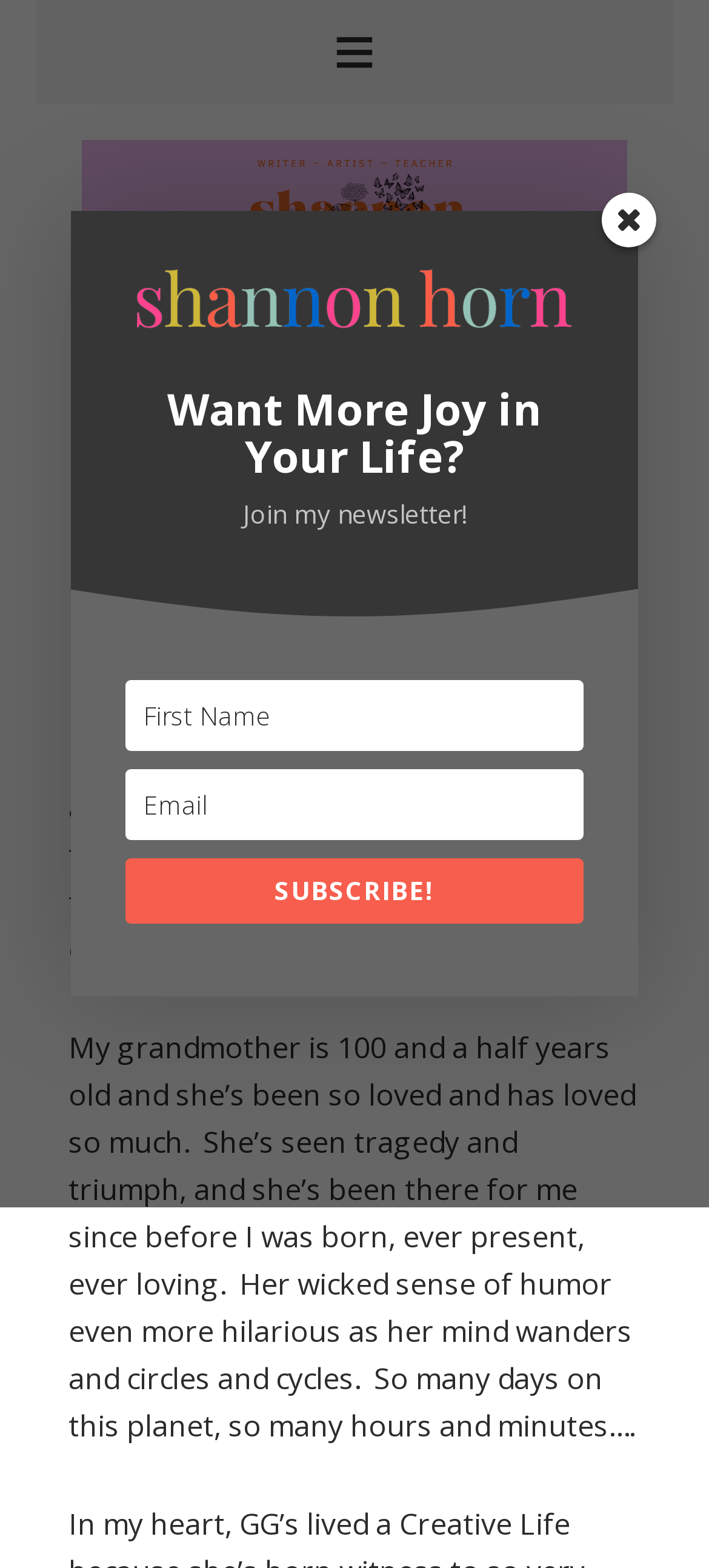What is the author's name?
Refer to the screenshot and answer in one word or phrase.

SHANNON HORN